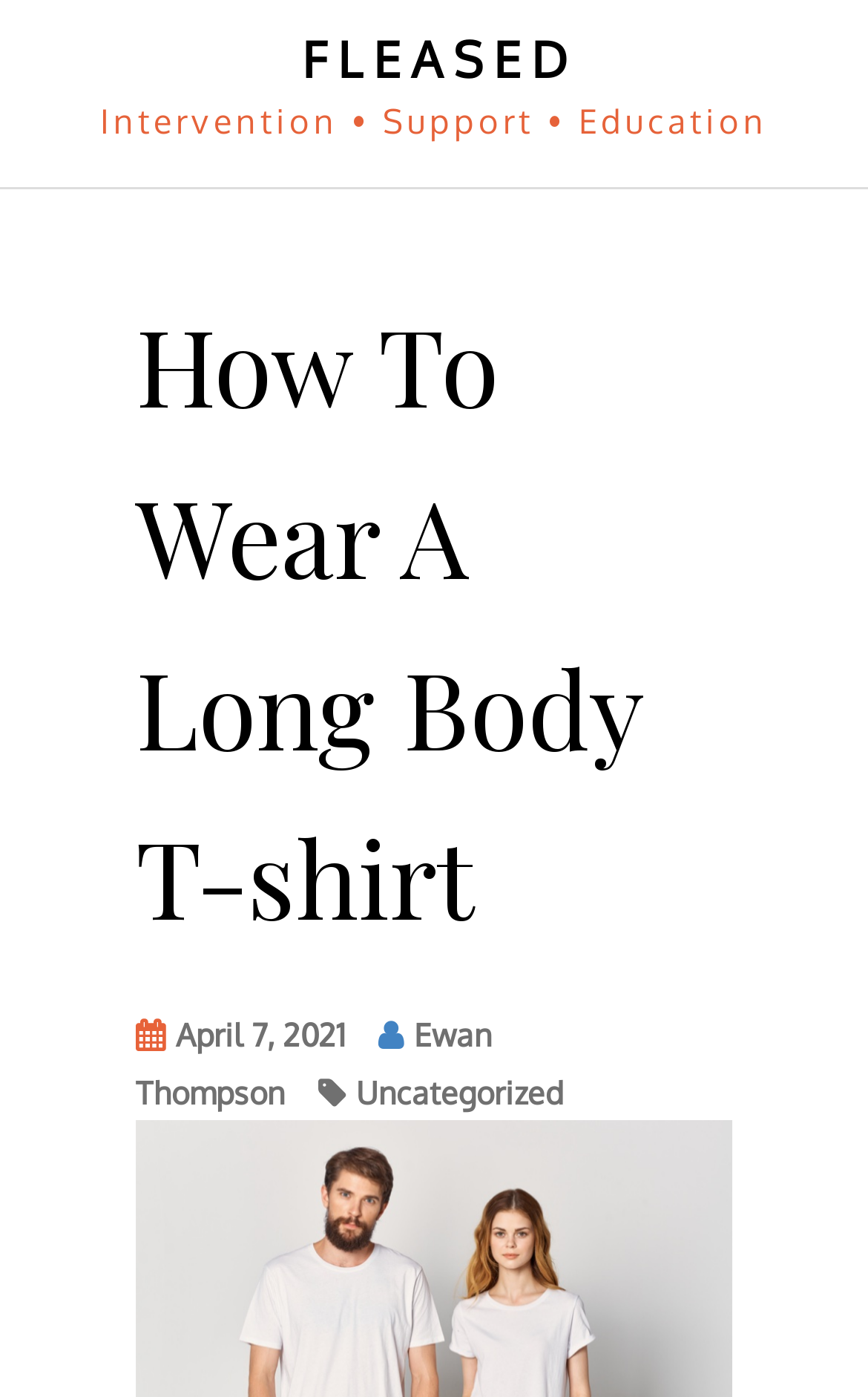Please identify the primary heading of the webpage and give its text content.

How To Wear A Long Body T-shirt